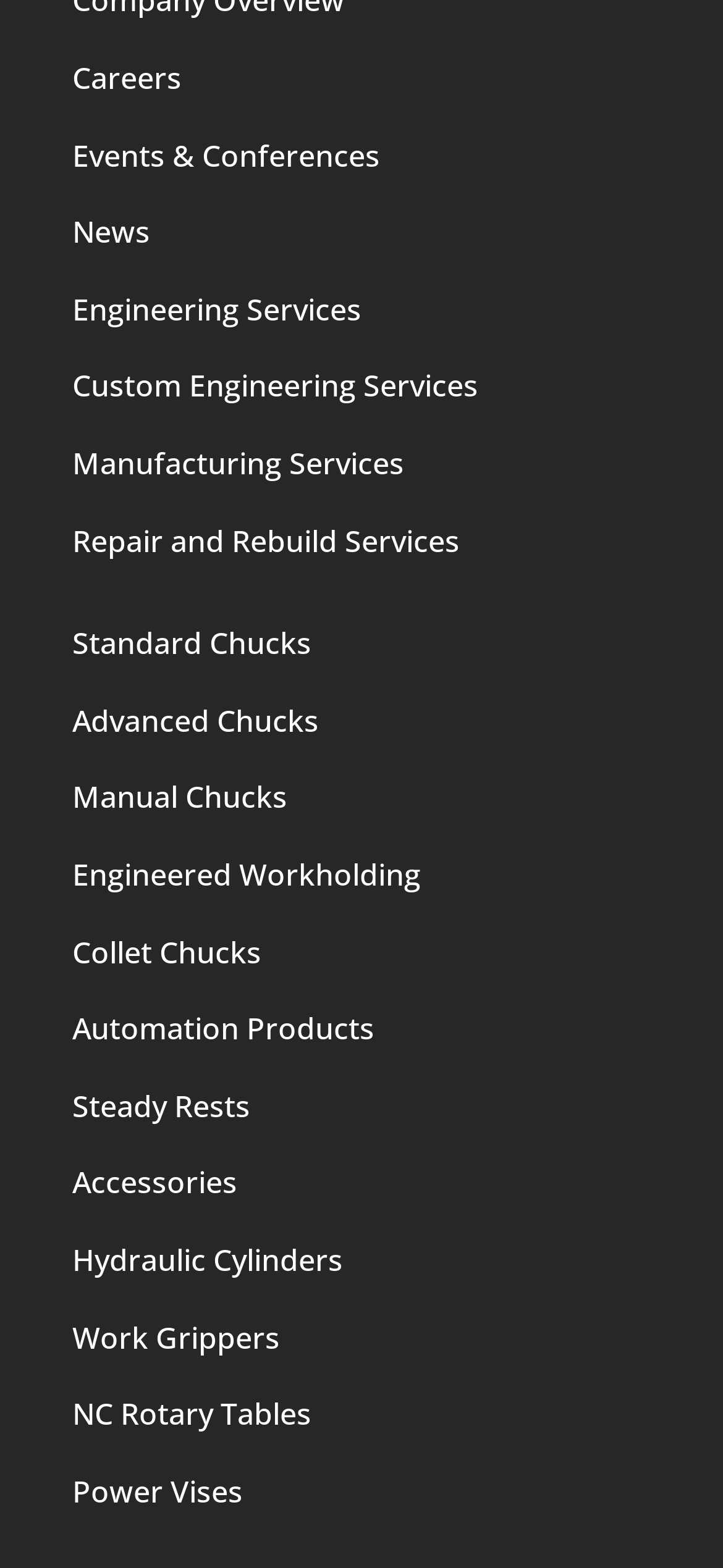Please identify the bounding box coordinates of the element I should click to complete this instruction: 'Click on Careers'. The coordinates should be given as four float numbers between 0 and 1, like this: [left, top, right, bottom].

[0.1, 0.037, 0.251, 0.063]